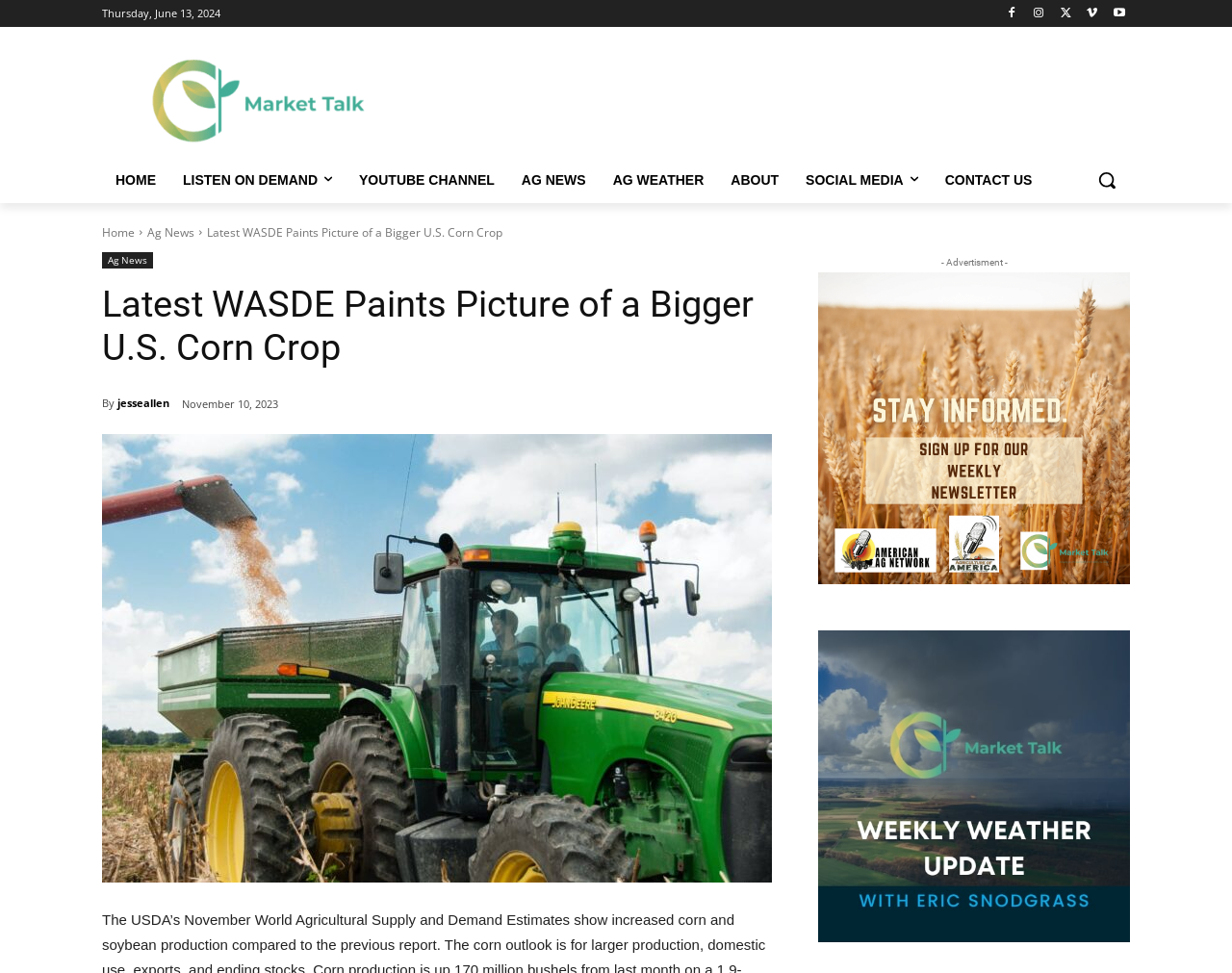Detail the webpage's structure and highlights in your description.

The webpage appears to be a news article or blog post from a website focused on agricultural news and market analysis. At the top of the page, there is a date displayed, "Thursday, June 13, 2024", followed by a row of social media icons. Below this, there is a logo on the left side, accompanied by a navigation menu with links to various sections of the website, including "HOME", "LISTEN ON DEMAND", "YOUTUBE CHANNEL", "AG NEWS", "AG WEATHER", "ABOUT", and "SOCIAL MEDIA". 

On the right side of the navigation menu, there is a search button with a magnifying glass icon. Below the navigation menu, there is a secondary menu with links to "Home" and "Ag News". The main article title, "Latest WASDE Paints Picture of a Bigger U.S. Corn Crop", is displayed prominently, followed by a subheading with the author's name, "By jesseallen", and the publication date, "November 10, 2023". 

The main content of the article is displayed below, with a large image taking up most of the page. There is also a section on the right side with an advertisement and a link to sign up for a newsletter. At the bottom of the page, there is another advertisement with an image.